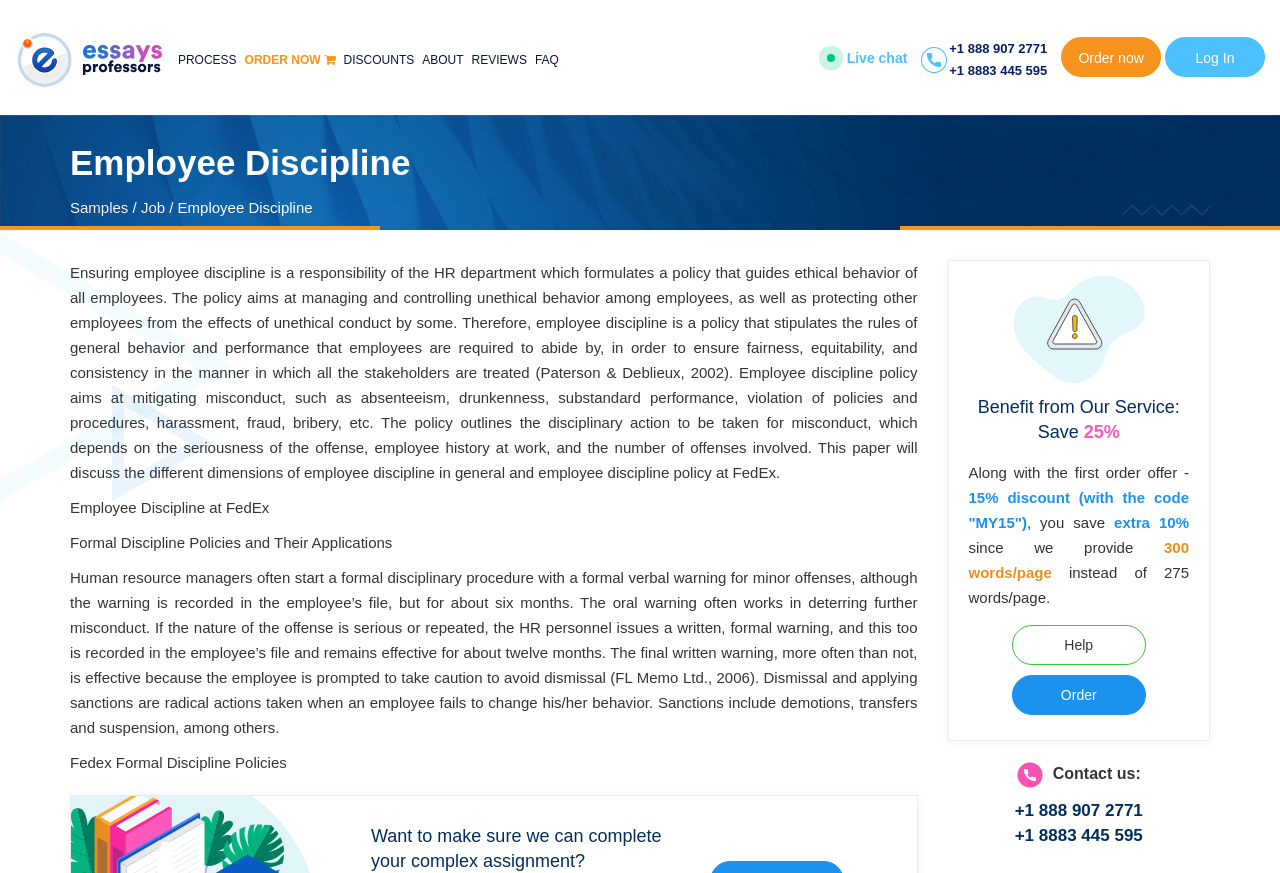Can you identify the bounding box coordinates of the clickable region needed to carry out this instruction: 'Click the 'ORDER NOW' button'? The coordinates should be four float numbers within the range of 0 to 1, stated as [left, top, right, bottom].

[0.191, 0.062, 0.262, 0.078]